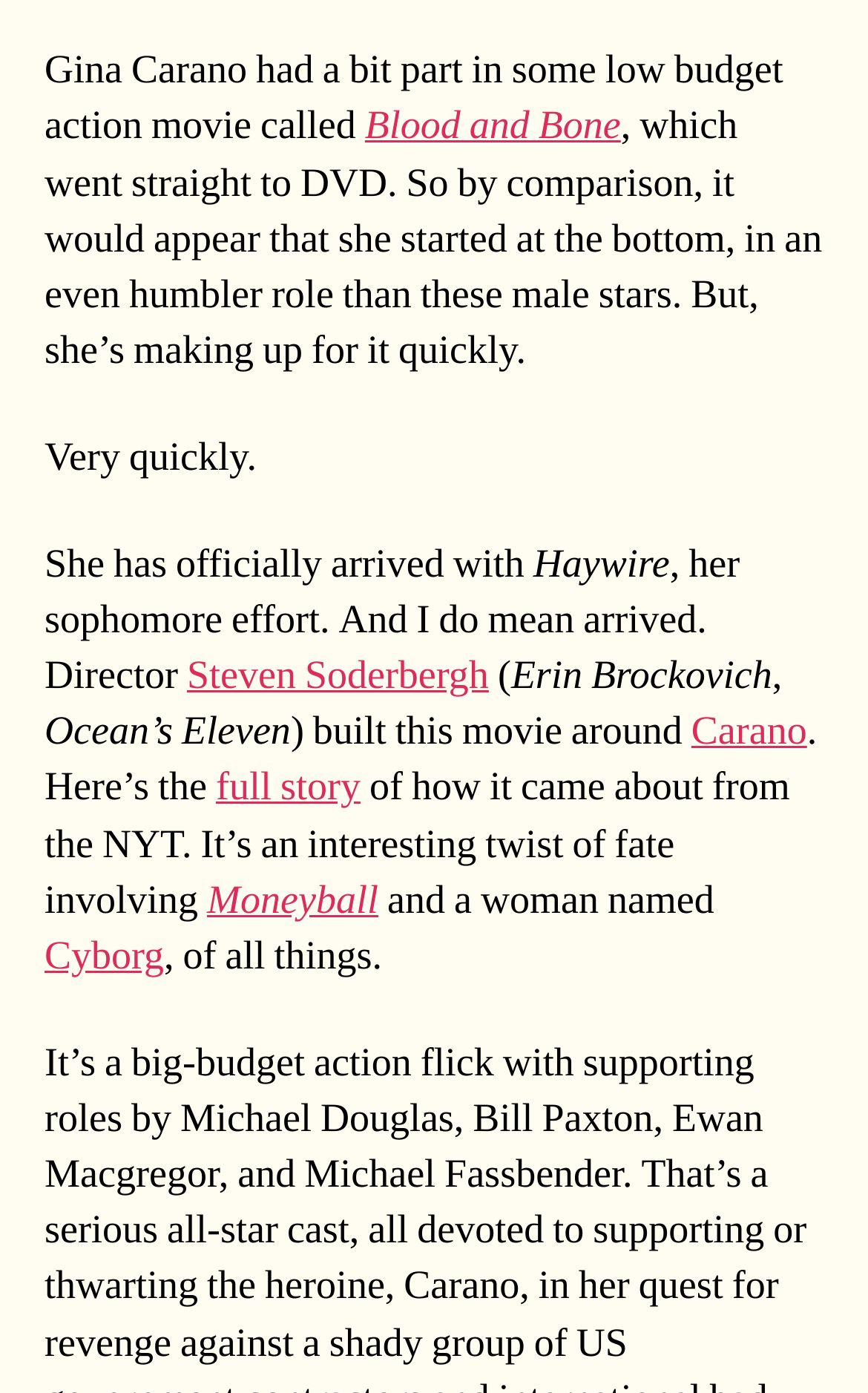What is the name of the movie that went straight to DVD?
Analyze the image and deliver a detailed answer to the question.

The webpage states that Gina Carano had a bit part in some low-budget action movie called 'Blood and Bone', which went straight to DVD.